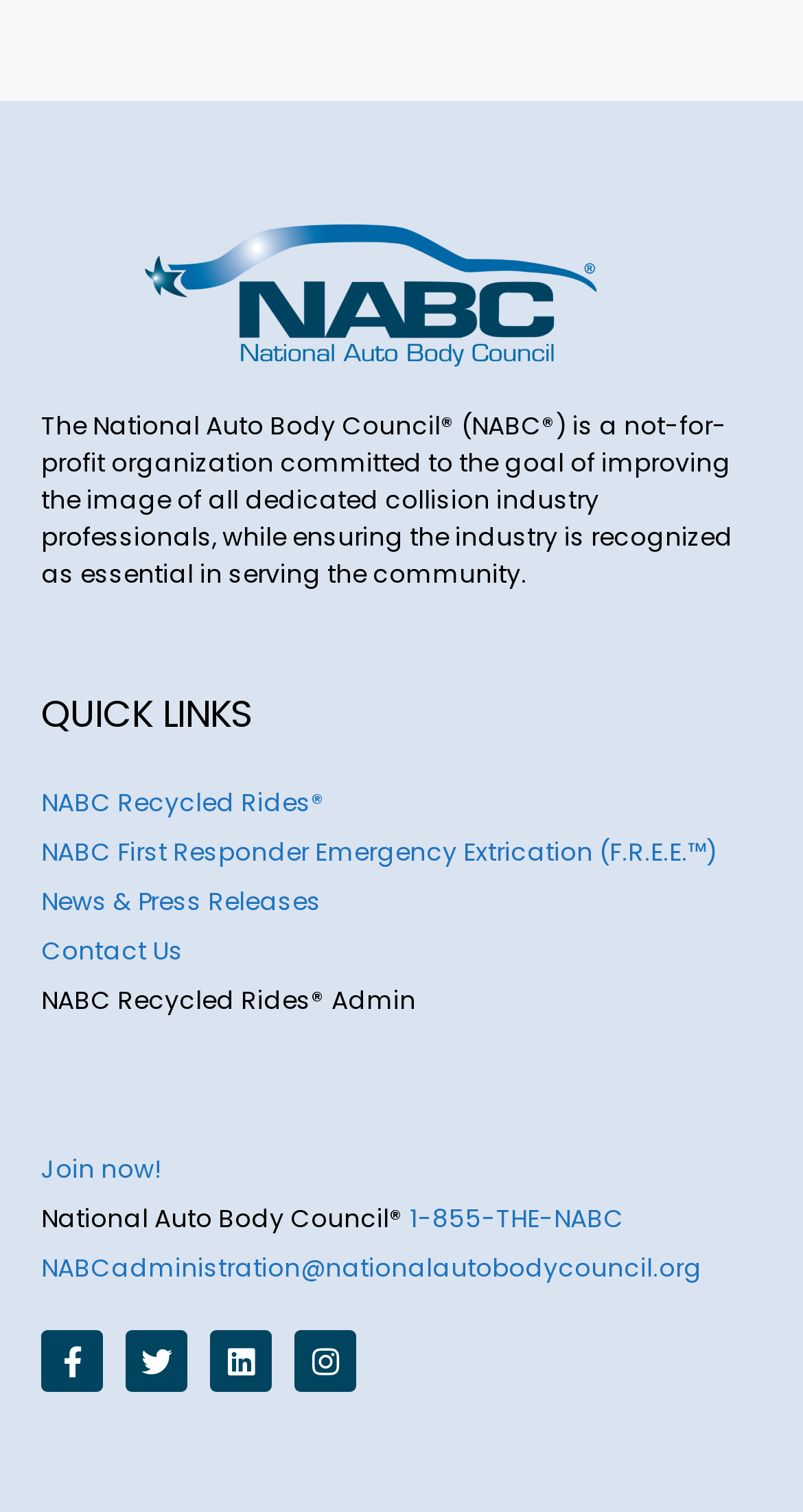Find the bounding box coordinates for the element that must be clicked to complete the instruction: "Click on QUICK LINKS". The coordinates should be four float numbers between 0 and 1, indicated as [left, top, right, bottom].

[0.051, 0.458, 0.949, 0.488]